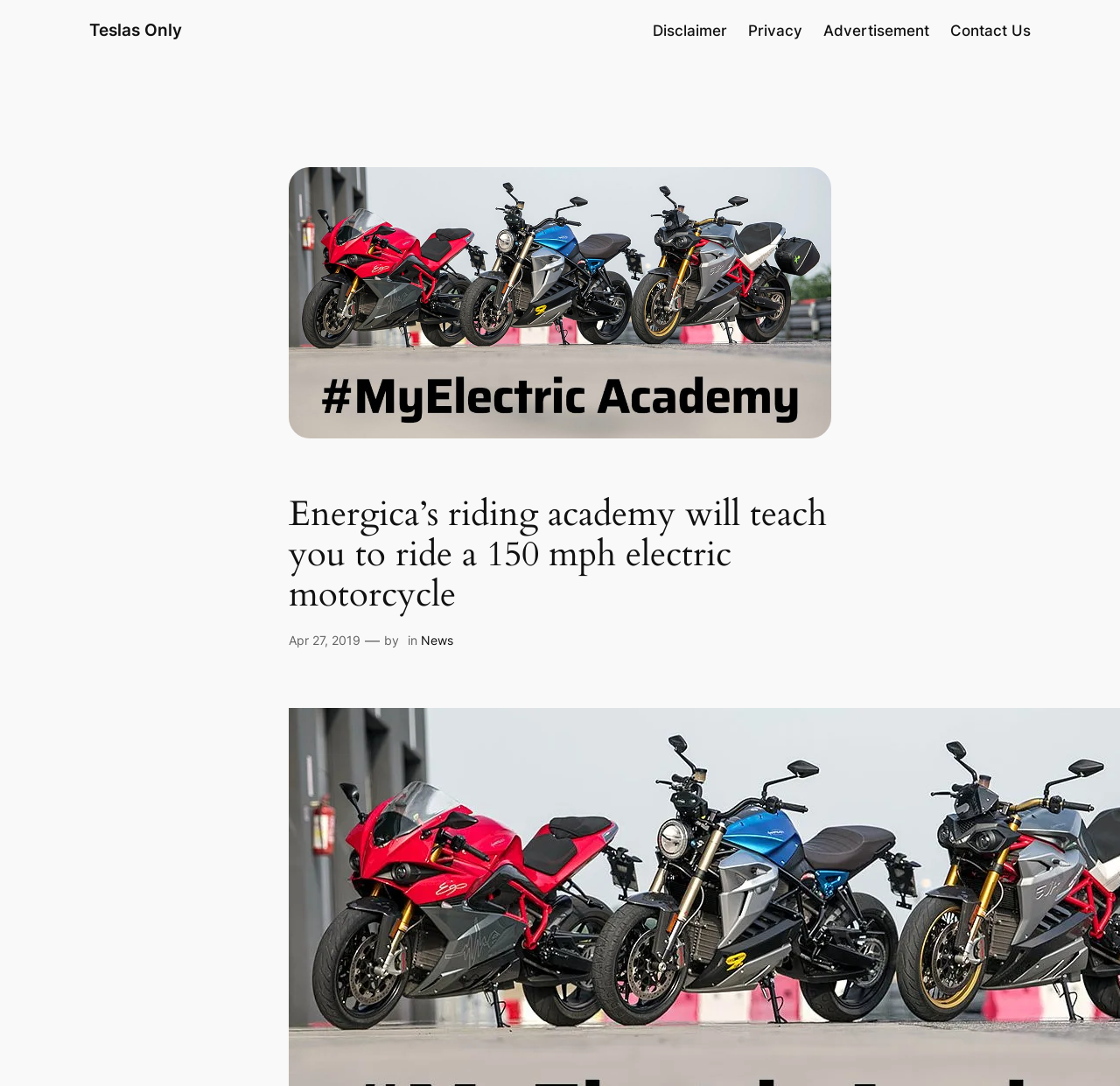Generate an in-depth caption that captures all aspects of the webpage.

The webpage appears to be an article about Energica's riding academy, specifically focusing on teaching individuals to ride a 150 mph electric motorcycle. 

At the top of the page, there are five links: "Teslas Only", "Disclaimer", "Privacy", "Advertisement", and "Contact Us", aligned horizontally from left to right. 

Below these links, there is a large figure or image that takes up a significant portion of the page, spanning from the left to the right side. 

Above the figure, the main heading "Energica’s riding academy will teach you to ride a 150 mph electric motorcycle" is prominently displayed. 

To the right of the figure, there is a time stamp "Apr 27, 2019" with a link, accompanied by the text "— by in" and a link to "News".